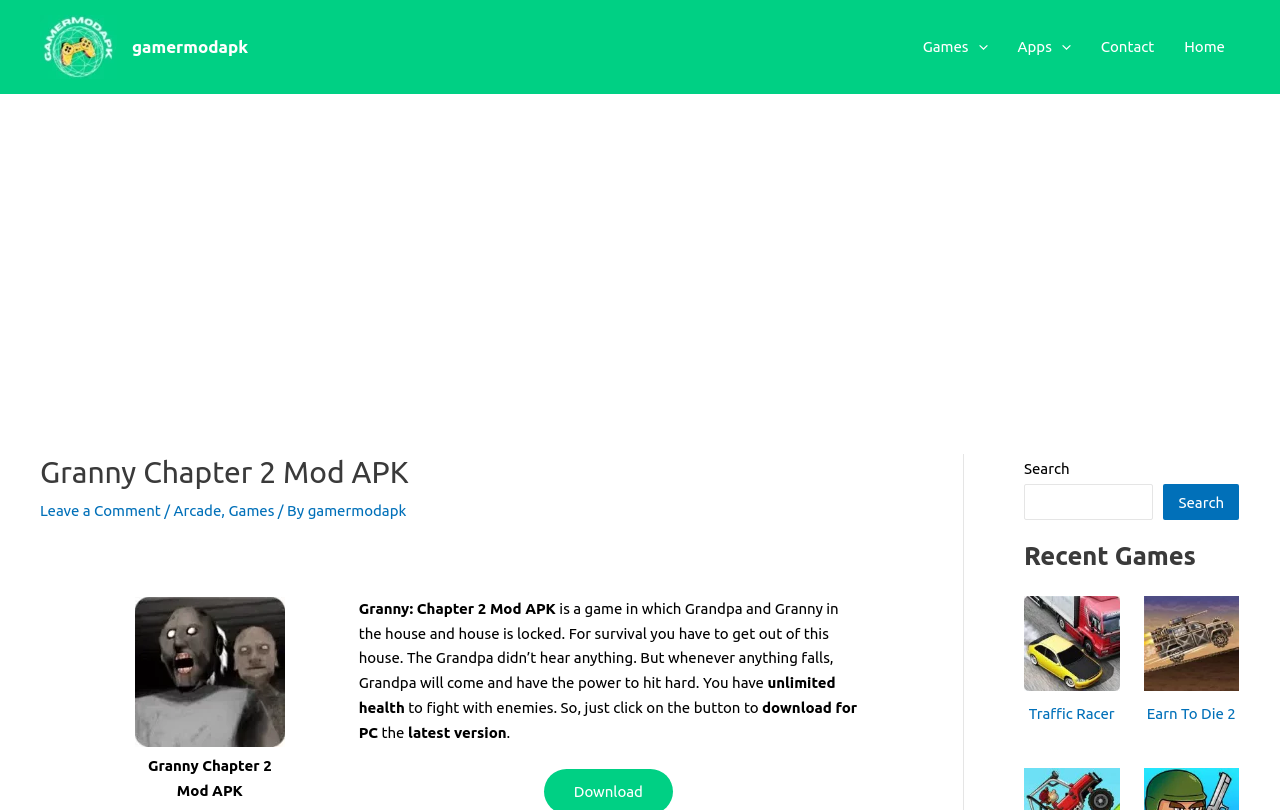Please find the bounding box coordinates of the element that must be clicked to perform the given instruction: "View the 'Traffic Racer Mod APK' game". The coordinates should be four float numbers from 0 to 1, i.e., [left, top, right, bottom].

[0.8, 0.824, 0.875, 0.845]